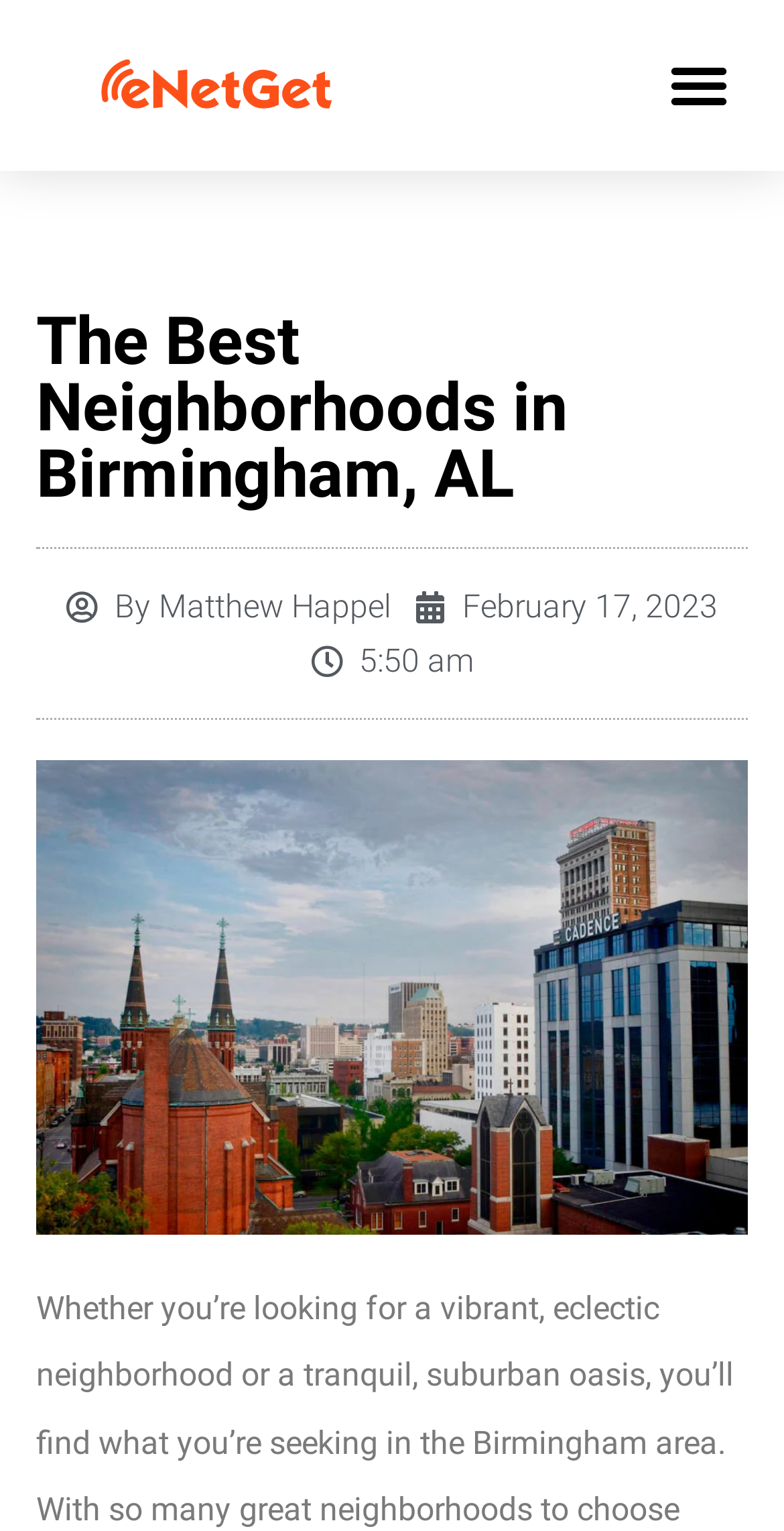What time was this article published?
Using the picture, provide a one-word or short phrase answer.

5:50 am